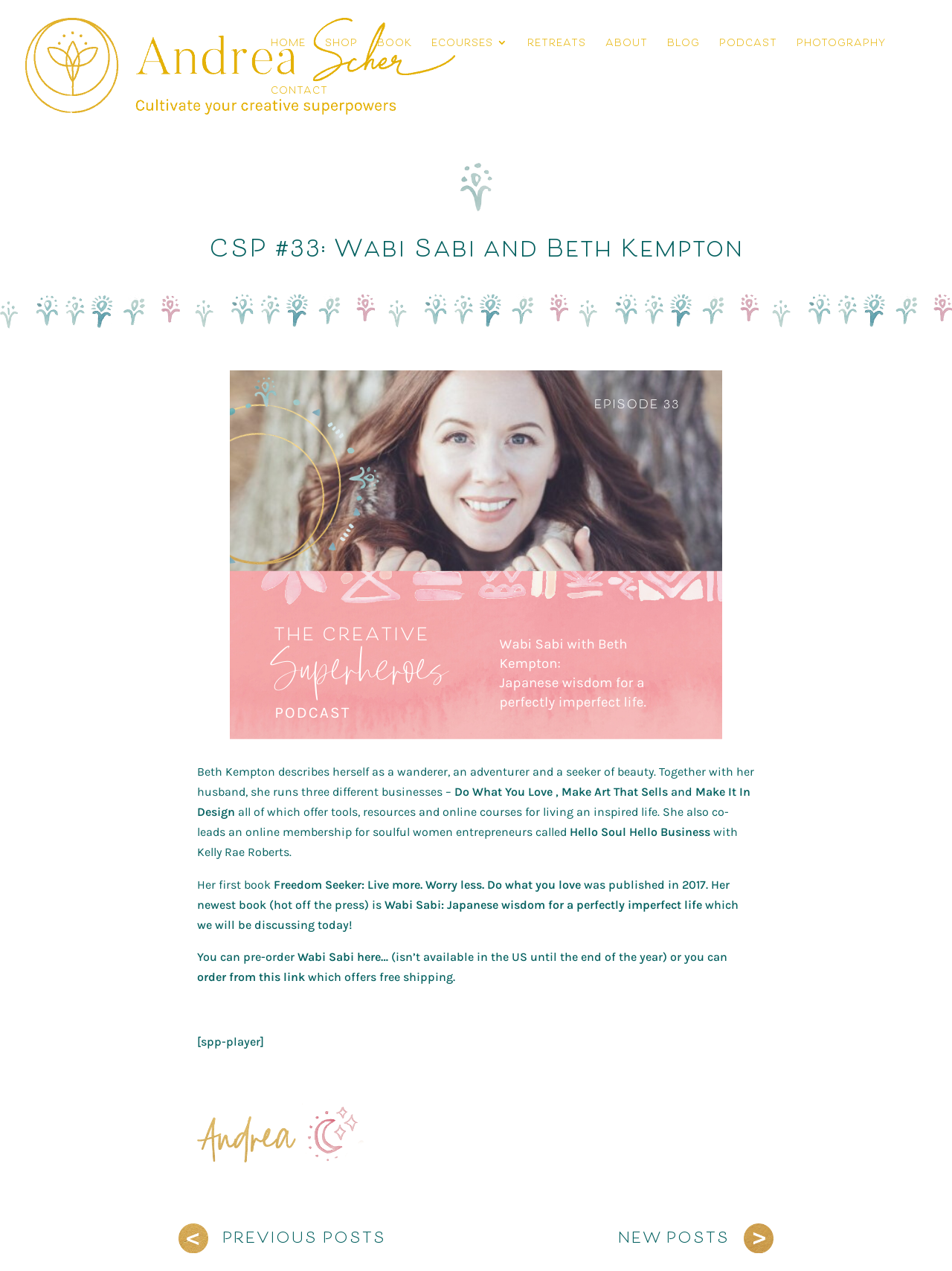What is the topic of the discussion on this webpage?
Based on the visual content, answer with a single word or a brief phrase.

Wabi Sabi